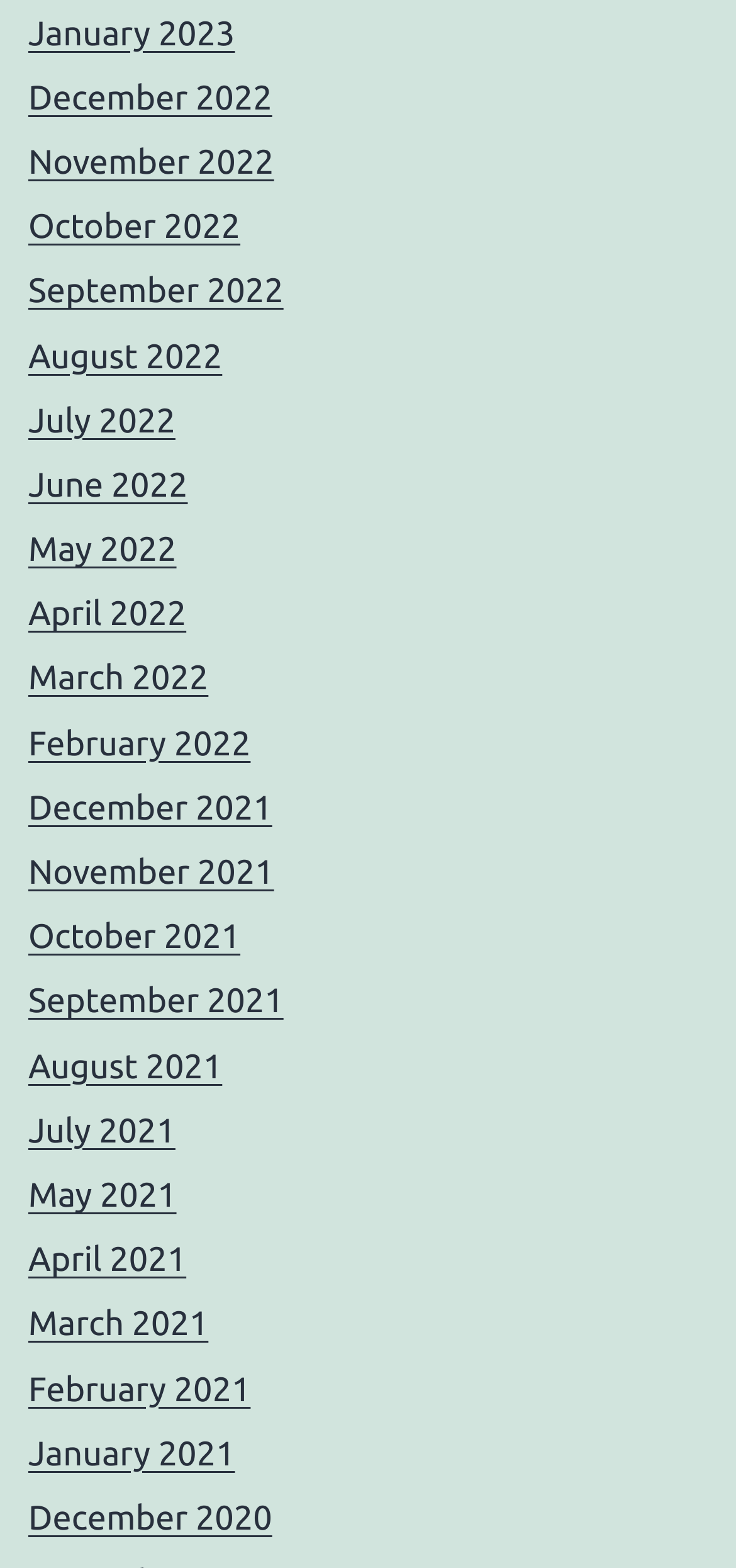Determine the bounding box coordinates for the clickable element required to fulfill the instruction: "Go to December 2022". Provide the coordinates as four float numbers between 0 and 1, i.e., [left, top, right, bottom].

[0.038, 0.05, 0.37, 0.074]